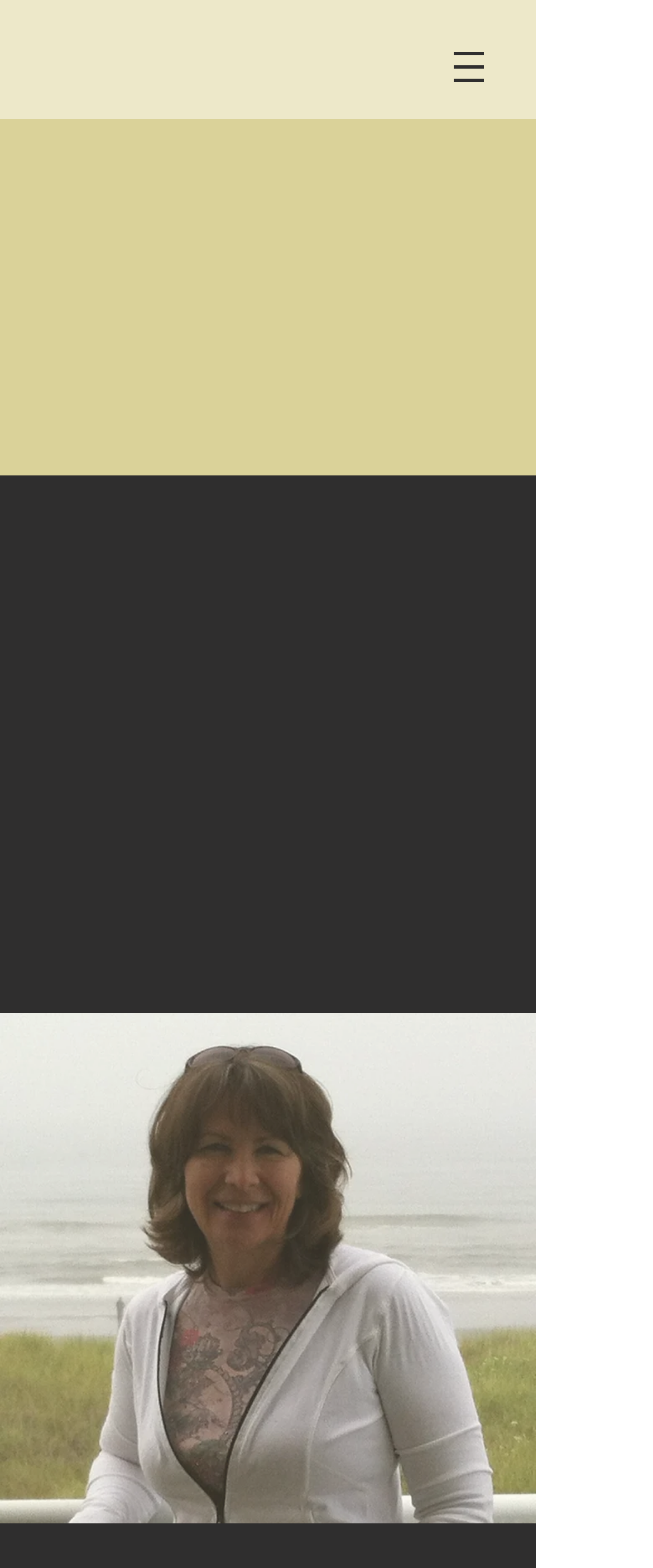Look at the image and give a detailed response to the following question: What is the title of the book?

I found the answer by looking at the heading element with the text 'Powerless Consent' which is a sibling element of the link 'BUY NOW'.